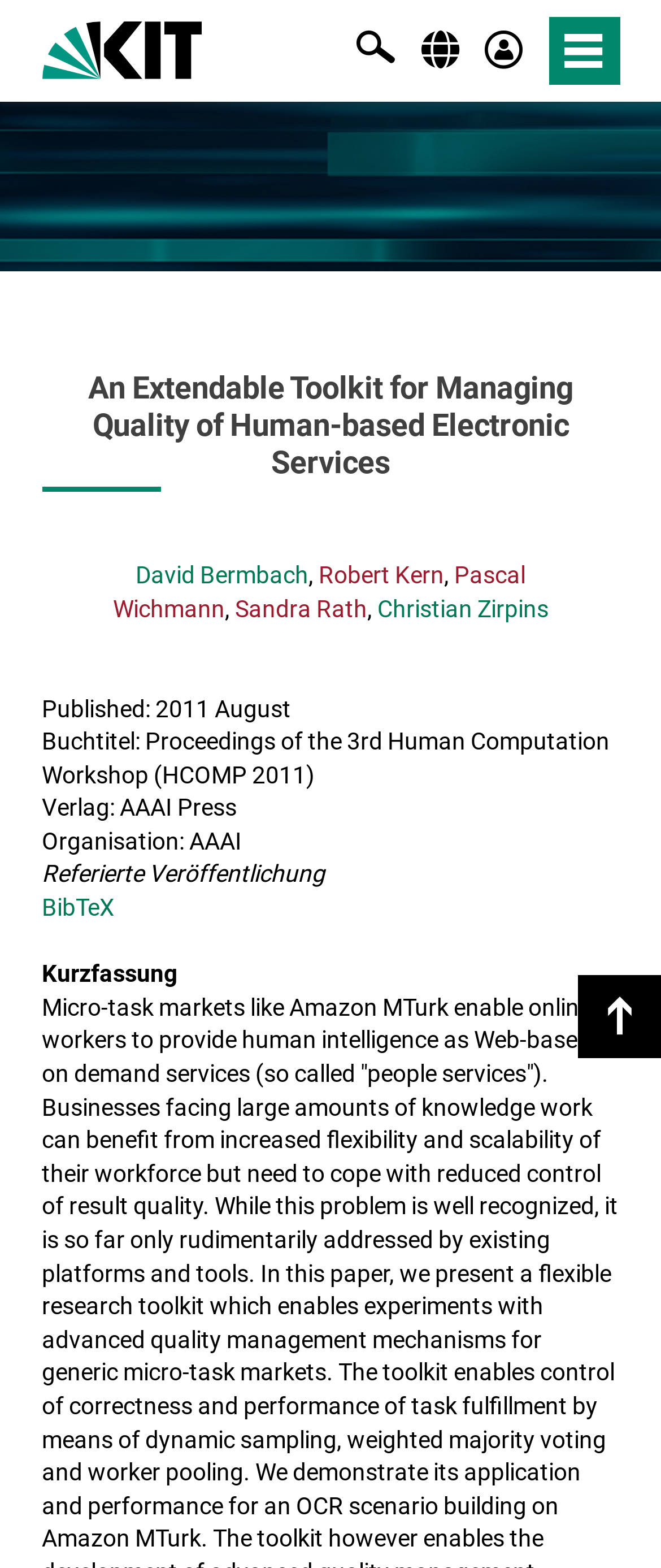What is the name of the publisher? Examine the screenshot and reply using just one word or a brief phrase.

AAAI Press